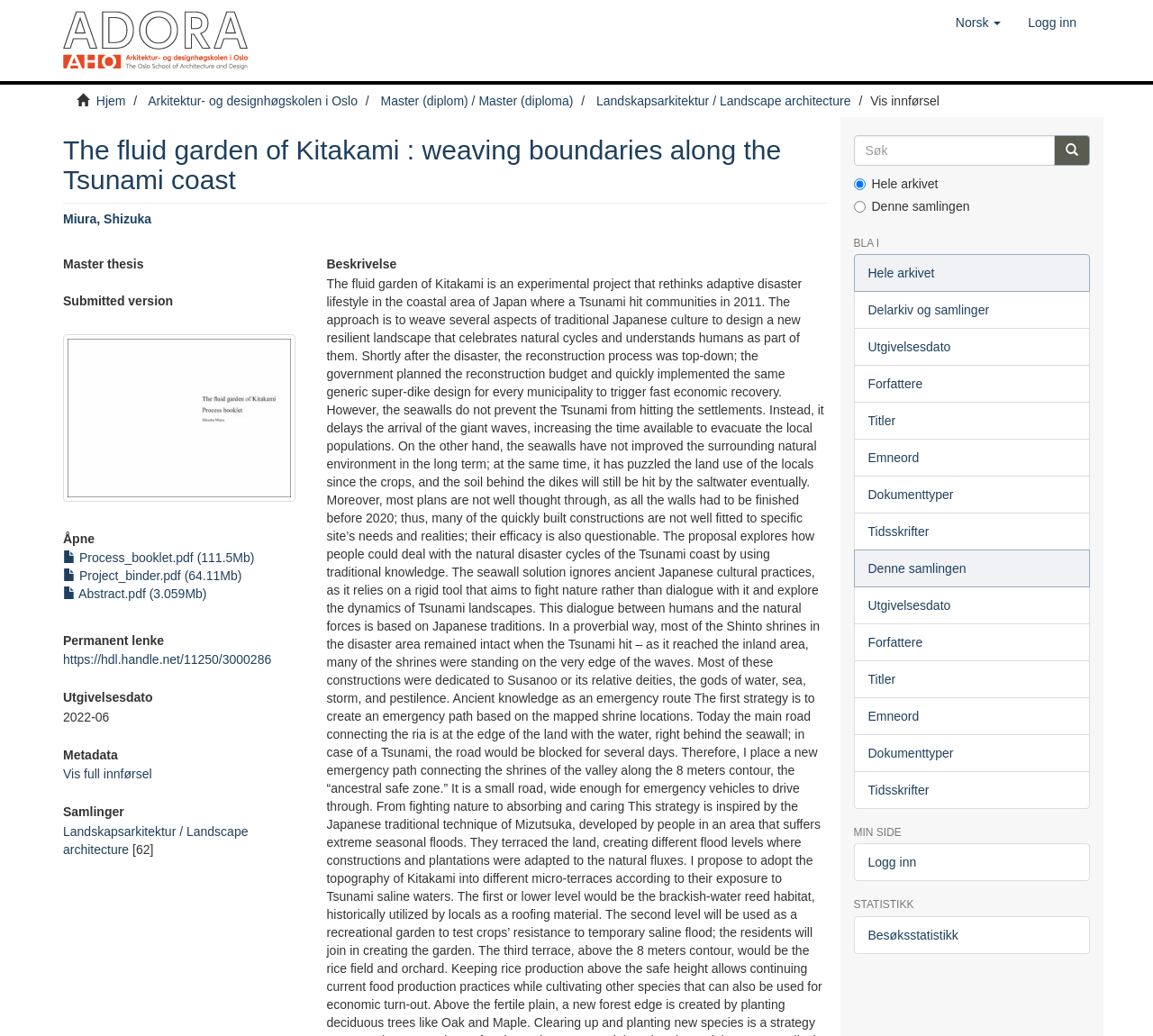Determine the bounding box coordinates for the area that needs to be clicked to fulfill this task: "Open the 'Process_booklet.pdf' file". The coordinates must be given as four float numbers between 0 and 1, i.e., [left, top, right, bottom].

[0.055, 0.531, 0.221, 0.545]